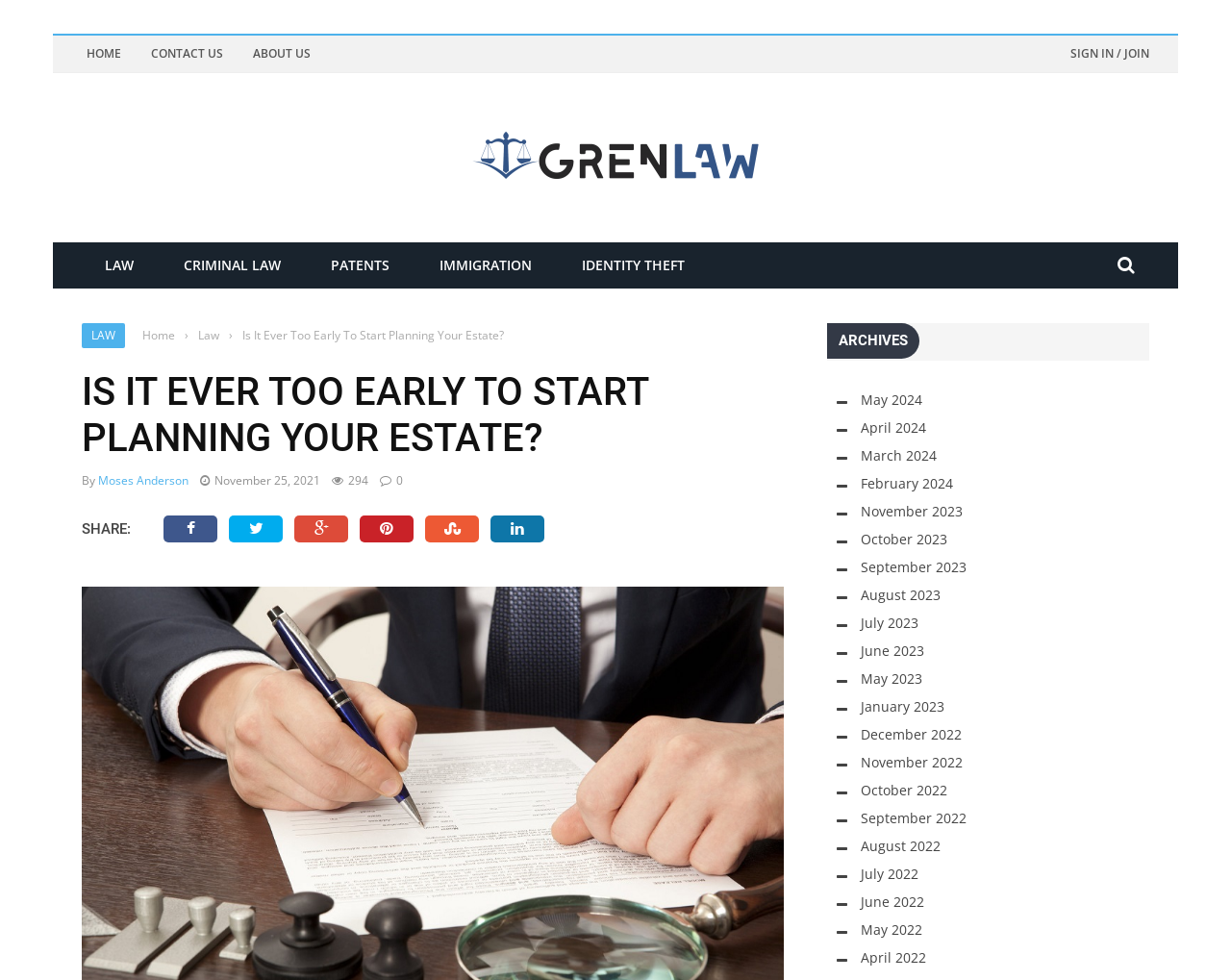Can you find the bounding box coordinates for the element to click on to achieve the instruction: "Click on the 'SIGN IN / JOIN' link"?

[0.857, 0.036, 0.934, 0.074]